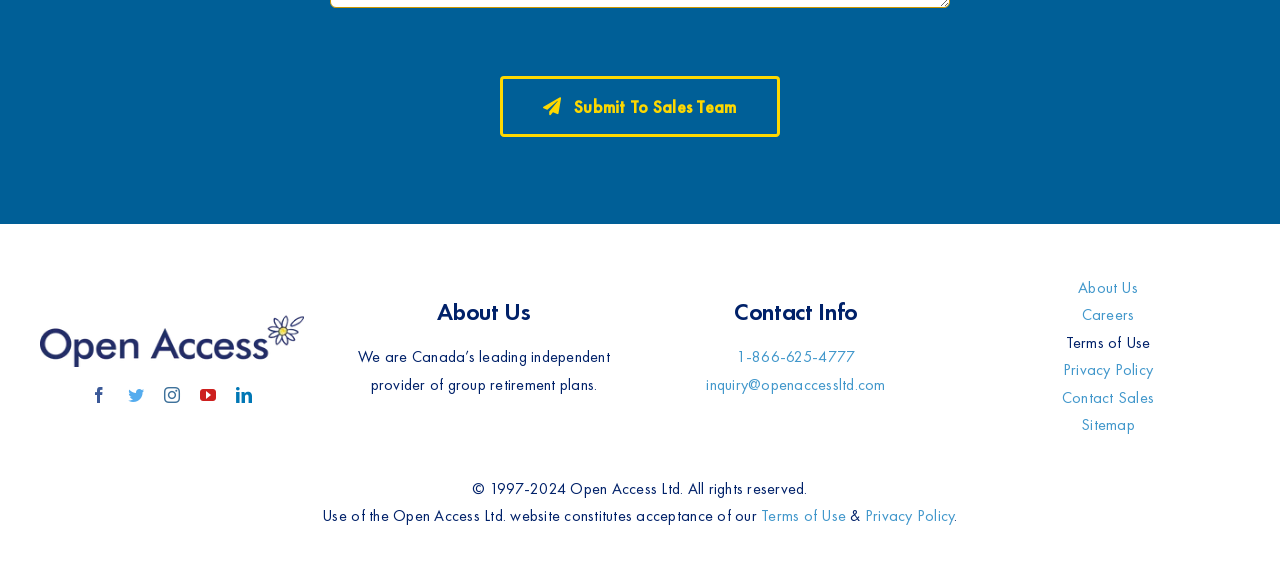What is the phone number for contact?
Using the image as a reference, give an elaborate response to the question.

The phone number can be found in the 'Contact Info' section, which is located in the middle of the page.